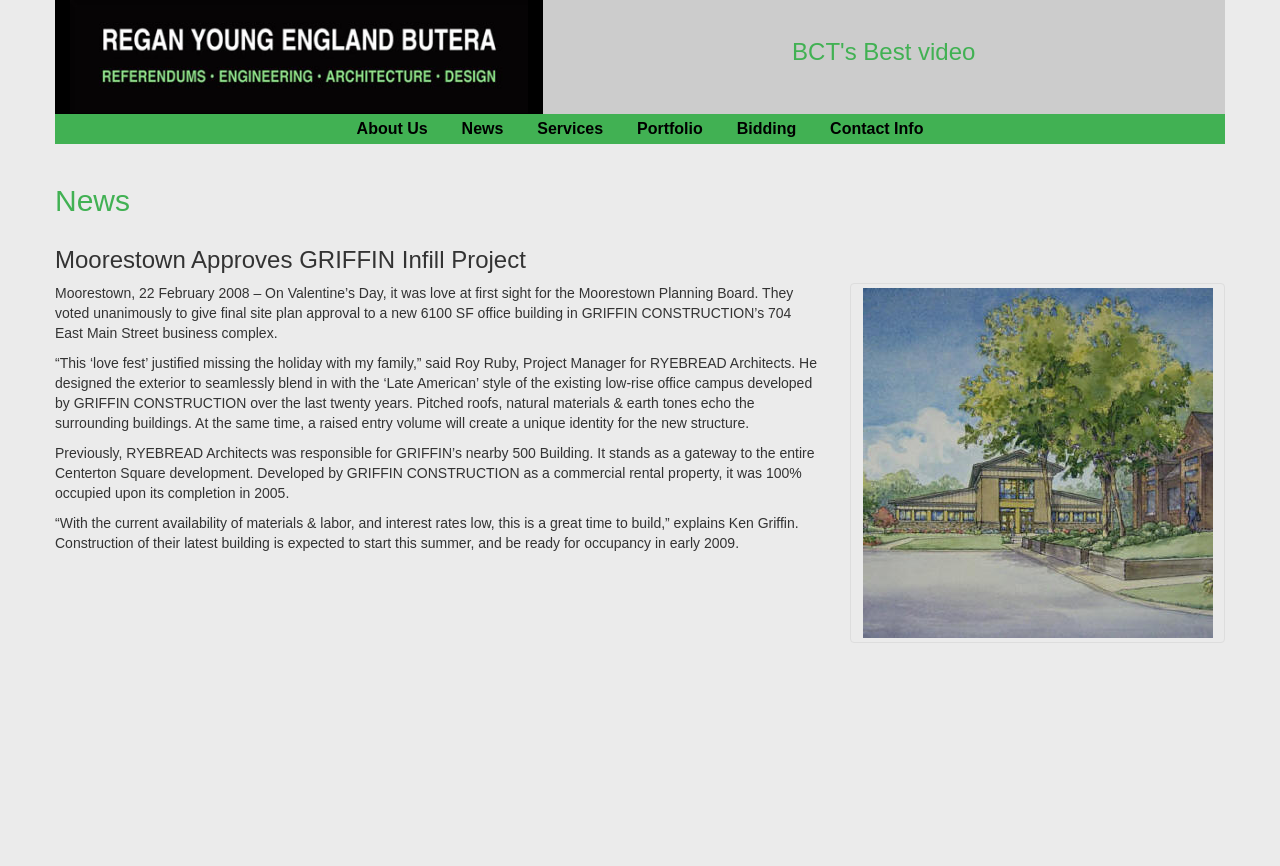Analyze and describe the webpage in a detailed narrative.

The webpage is about the approval of the GRIFFIN Infill Project in Moorestown, with a focus on the development of a new office building. At the top of the page, there is a small image, and to its right, a link to "BCT's Best video". Below this, there is a navigation menu with links to "About Us", "News", "Services", "Portfolio", "Bidding", and "Contact Info", arranged horizontally.

The main content of the page is divided into two sections. The first section is headed by a "News" title, with a link to "News" below it. The second section is headed by a title "Moorestown Approves GRIFFIN Infill Project", followed by three paragraphs of text. The text describes the approval of the project, the design of the new office building, and the expected construction timeline.

The text is arranged in a single column, with the paragraphs flowing one after the other. There are no images or other multimedia elements in the main content area, aside from the small image at the top of the page. Overall, the page has a simple and straightforward layout, with a focus on presenting the news article in a clear and readable format.